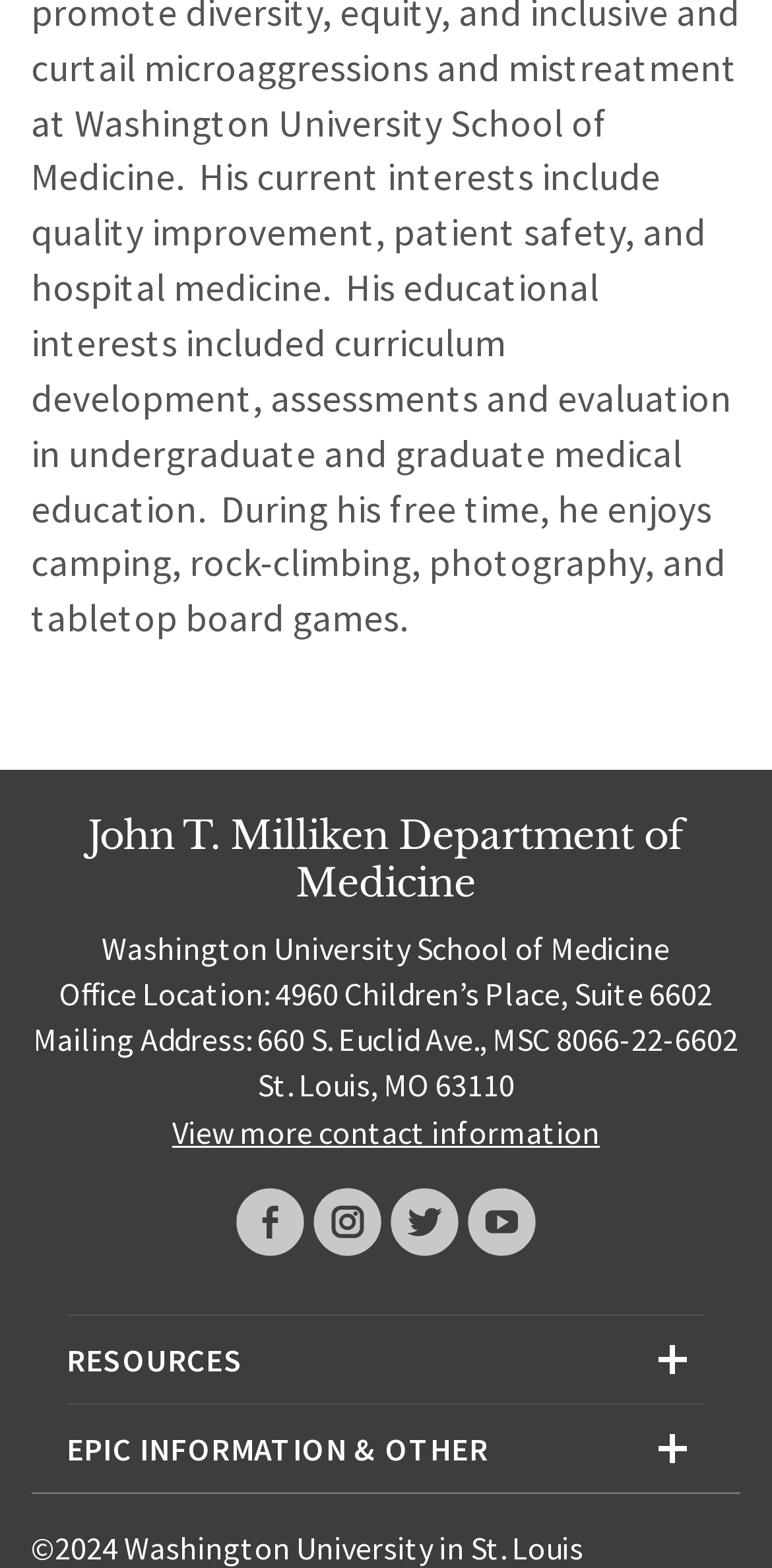Locate the UI element described by View more contact information and provide its bounding box coordinates. Use the format (top-left x, top-left y, bottom-right x, bottom-right y) with all values as floating point numbers between 0 and 1.

[0.223, 0.686, 0.777, 0.711]